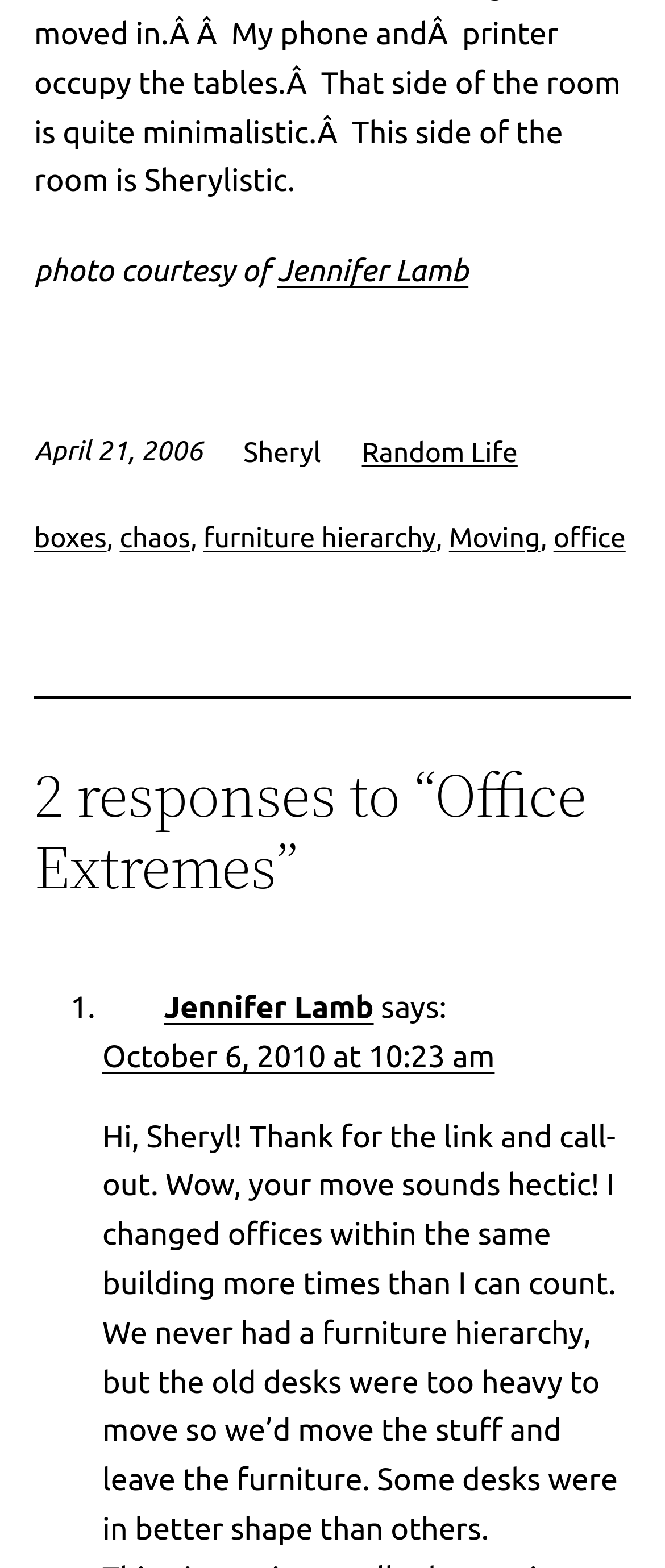Identify the bounding box coordinates necessary to click and complete the given instruction: "view the Moving page".

[0.675, 0.332, 0.813, 0.352]